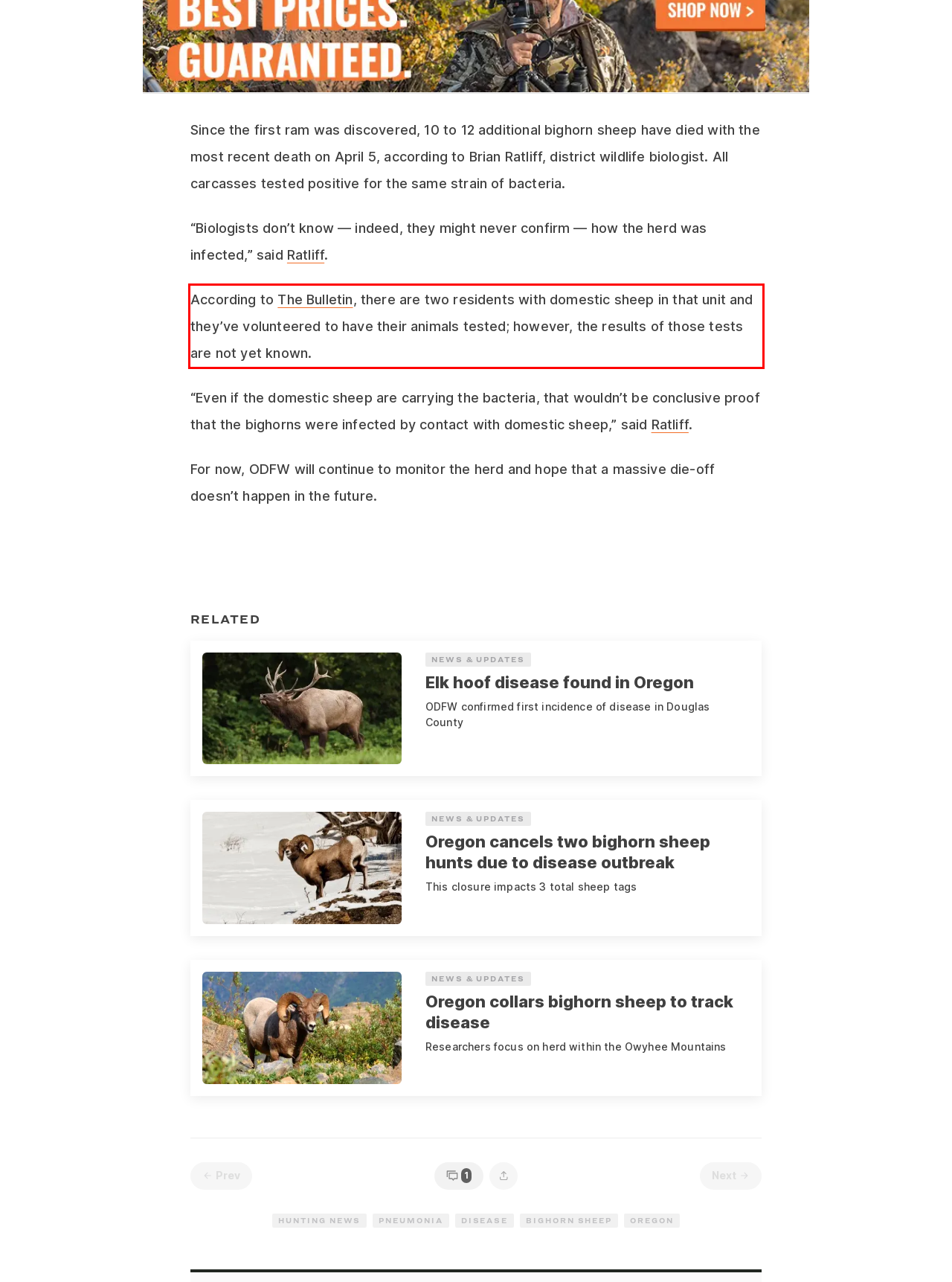Within the screenshot of the webpage, there is a red rectangle. Please recognize and generate the text content inside this red bounding box.

According to The Bulletin, there are two residents with domestic sheep in that unit and they’ve volunteered to have their animals tested; however, the results of those tests are not yet known.